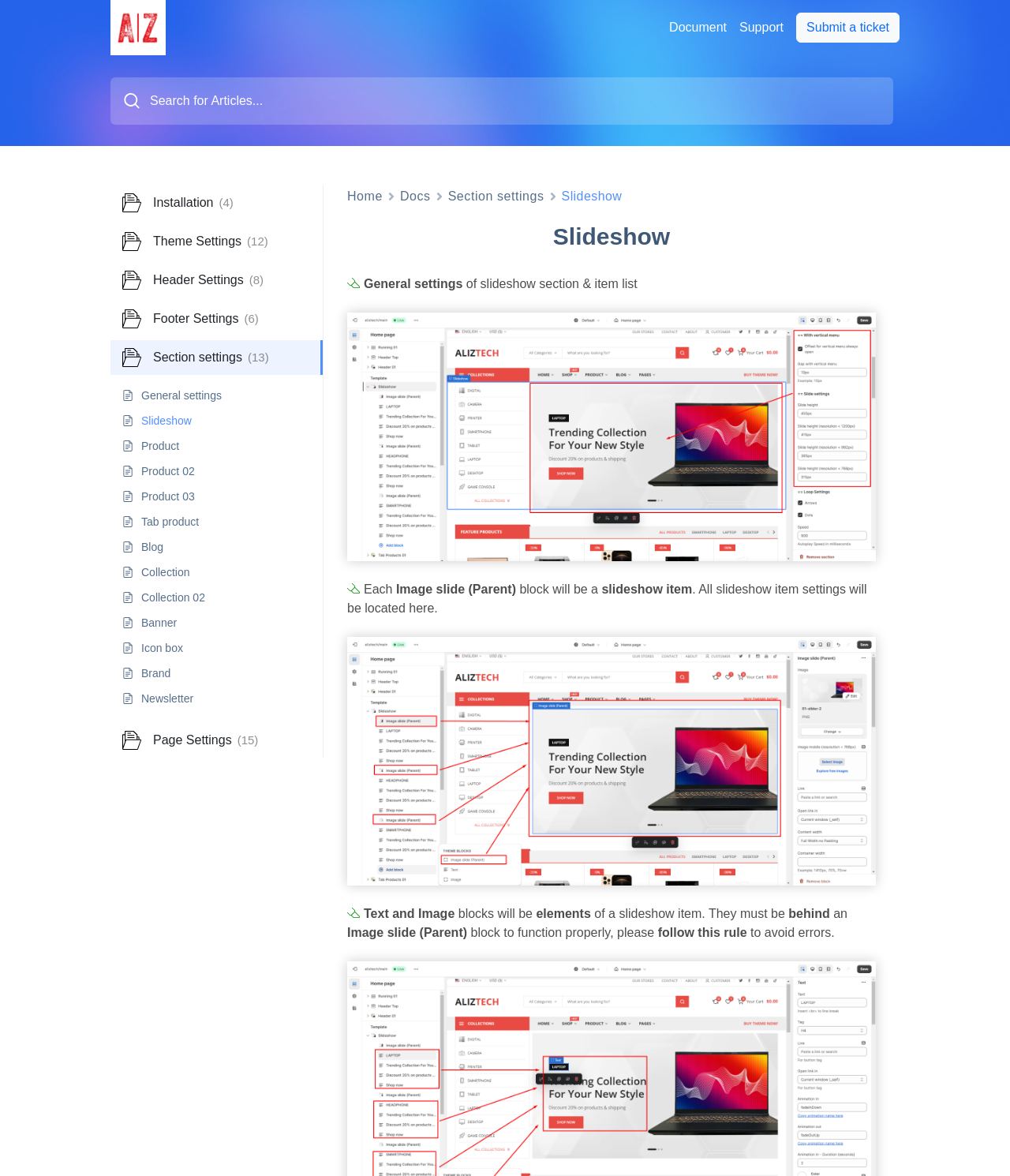What are the different settings available for the slideshow? From the image, respond with a single word or brief phrase.

General, Theme, Header, Footer, Section